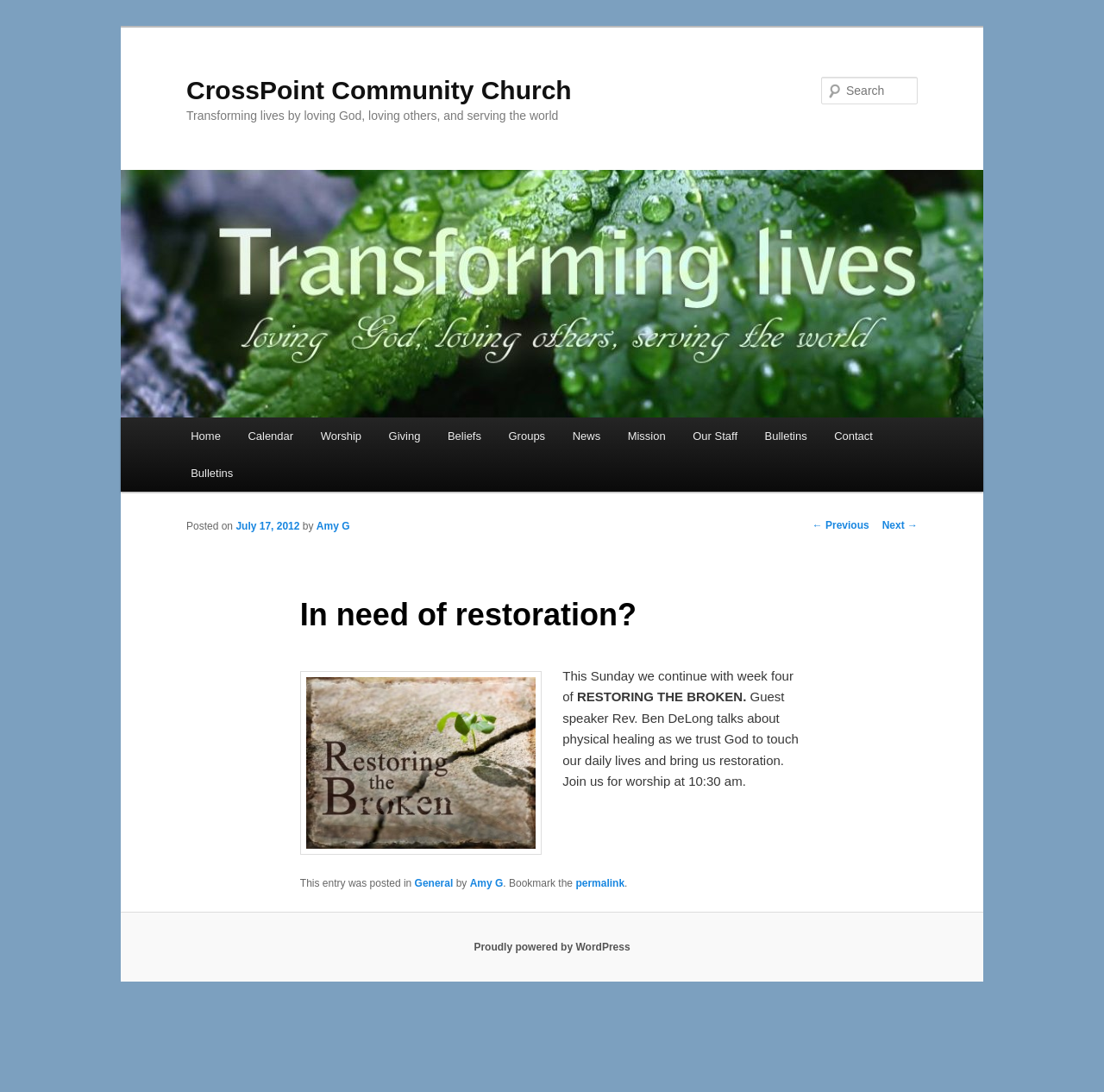What is the date of the latest article?
Please provide a single word or phrase as your answer based on the screenshot.

July 17, 2012